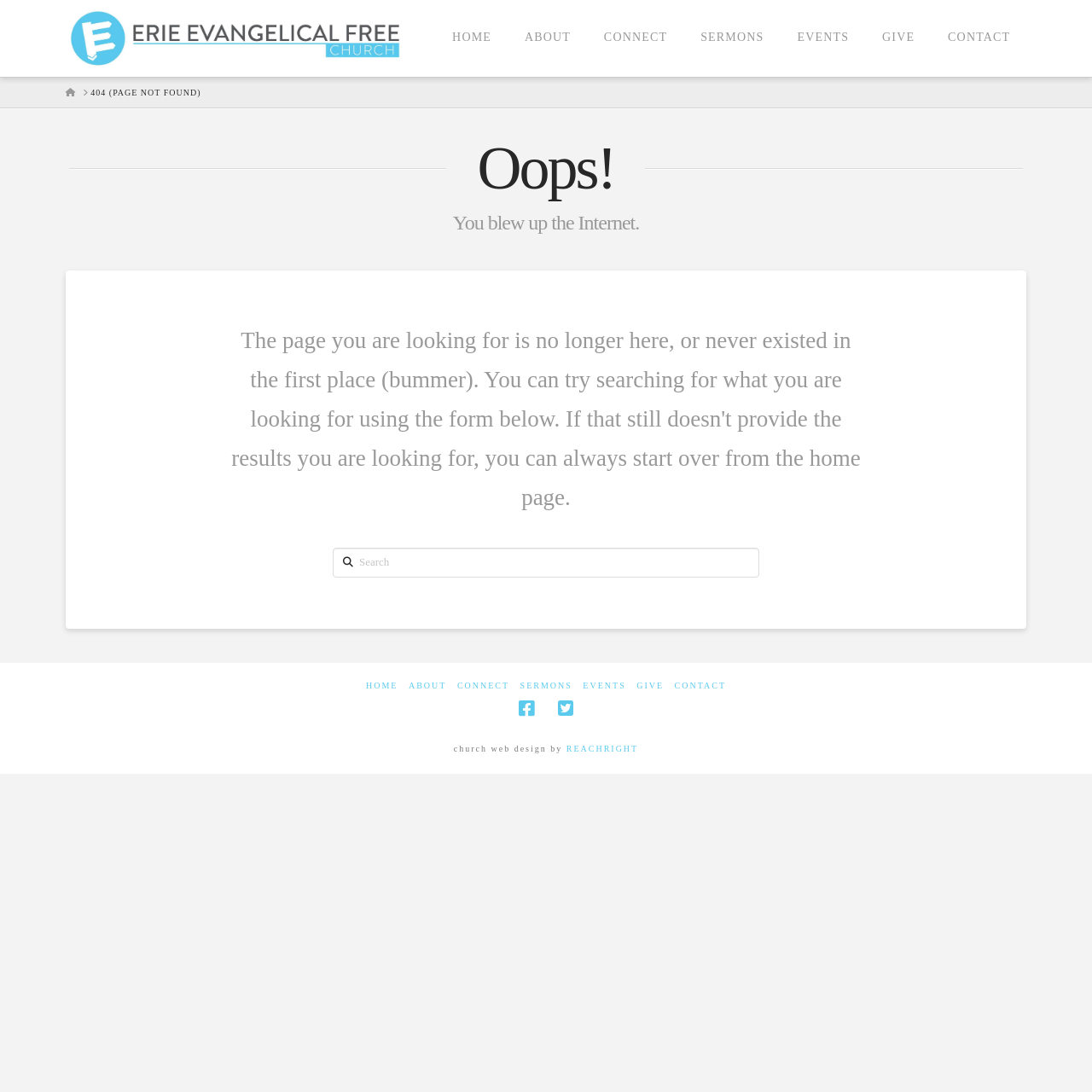From the element description Events, predict the bounding box coordinates of the UI element. The coordinates must be specified in the format (top-left x, top-left y, bottom-right x, bottom-right y) and should be within the 0 to 1 range.

[0.714, 0.0, 0.792, 0.07]